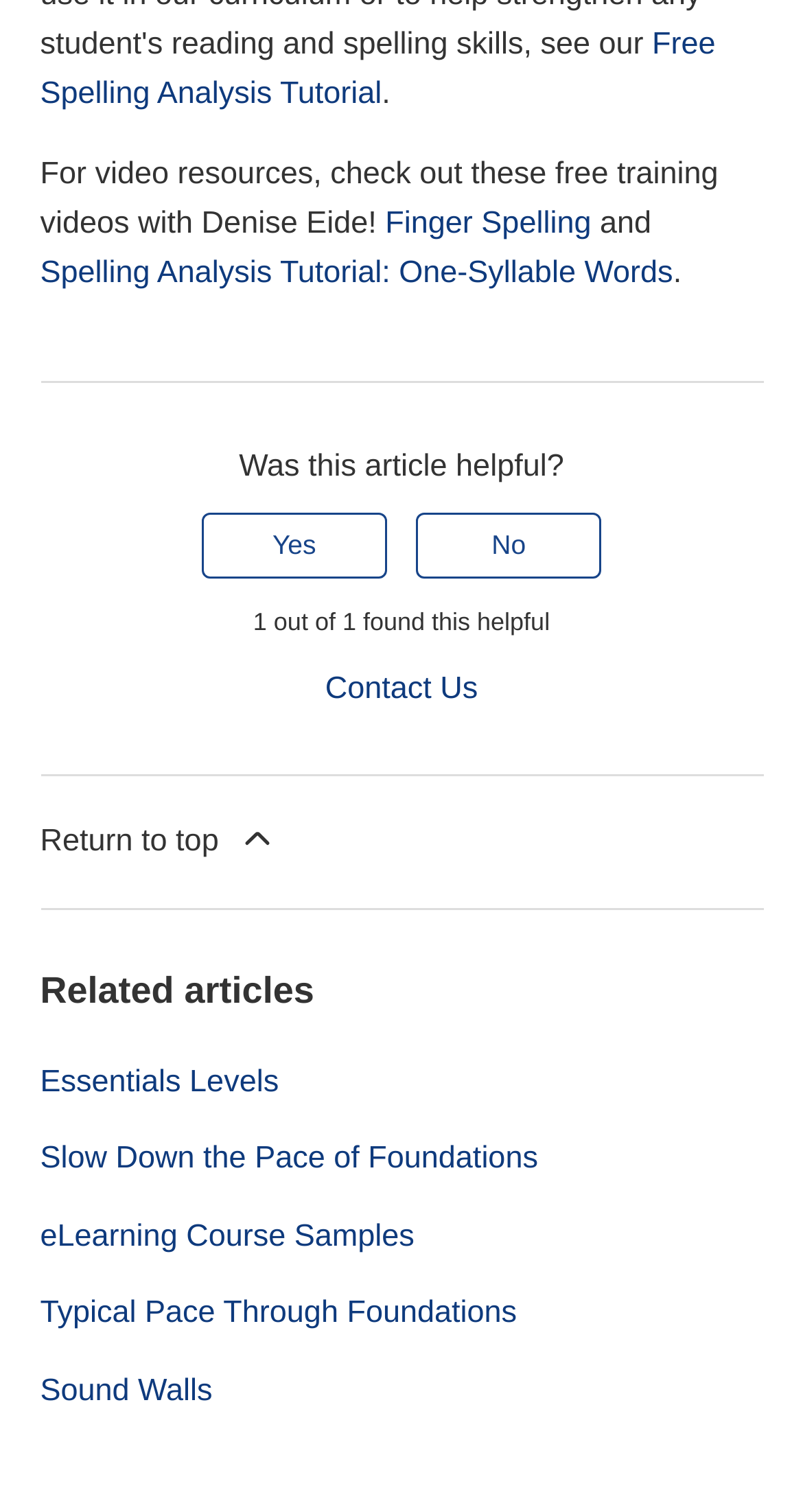How many links are in the footer?
Please answer the question with as much detail as possible using the screenshot.

I counted the links in the footer section, which are 'Contact Us', 'Return to top', and three buttons 'This article was helpful', 'This article was not helpful', and the 'Yes' and 'No' buttons are not counted as separate links.